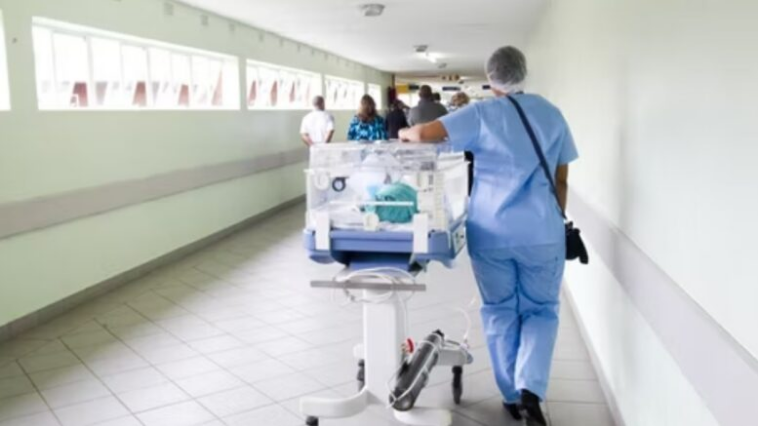Using the information from the screenshot, answer the following question thoroughly:
What is the effect of the bright windows?

The bright windows lining the corridor allow natural light to enter the space, which contributes to a sense of activity and urgency often associated with healthcare settings, creating a dynamic environment.